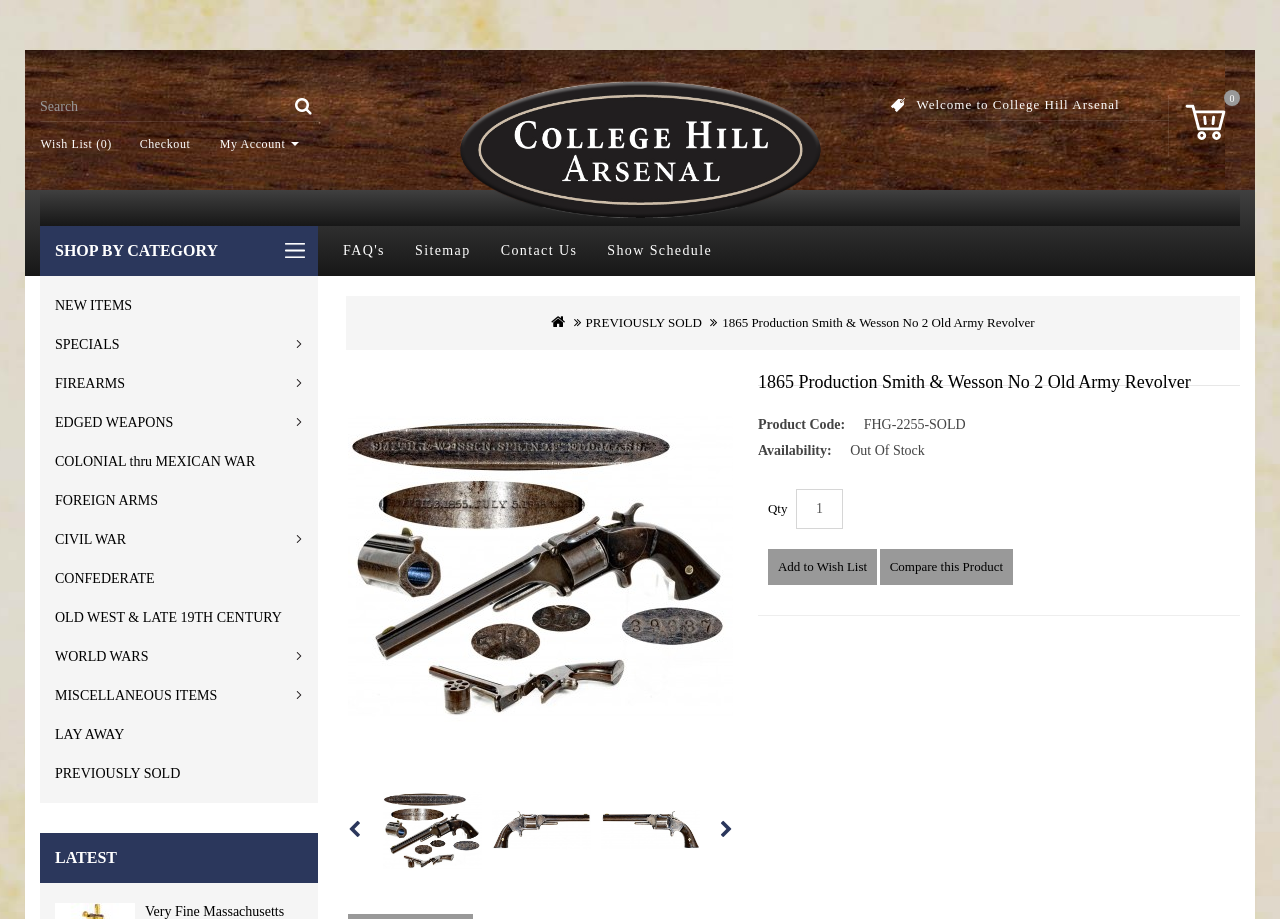Please find the bounding box coordinates of the element that must be clicked to perform the given instruction: "View product details". The coordinates should be four float numbers from 0 to 1, i.e., [left, top, right, bottom].

[0.592, 0.402, 0.969, 0.45]